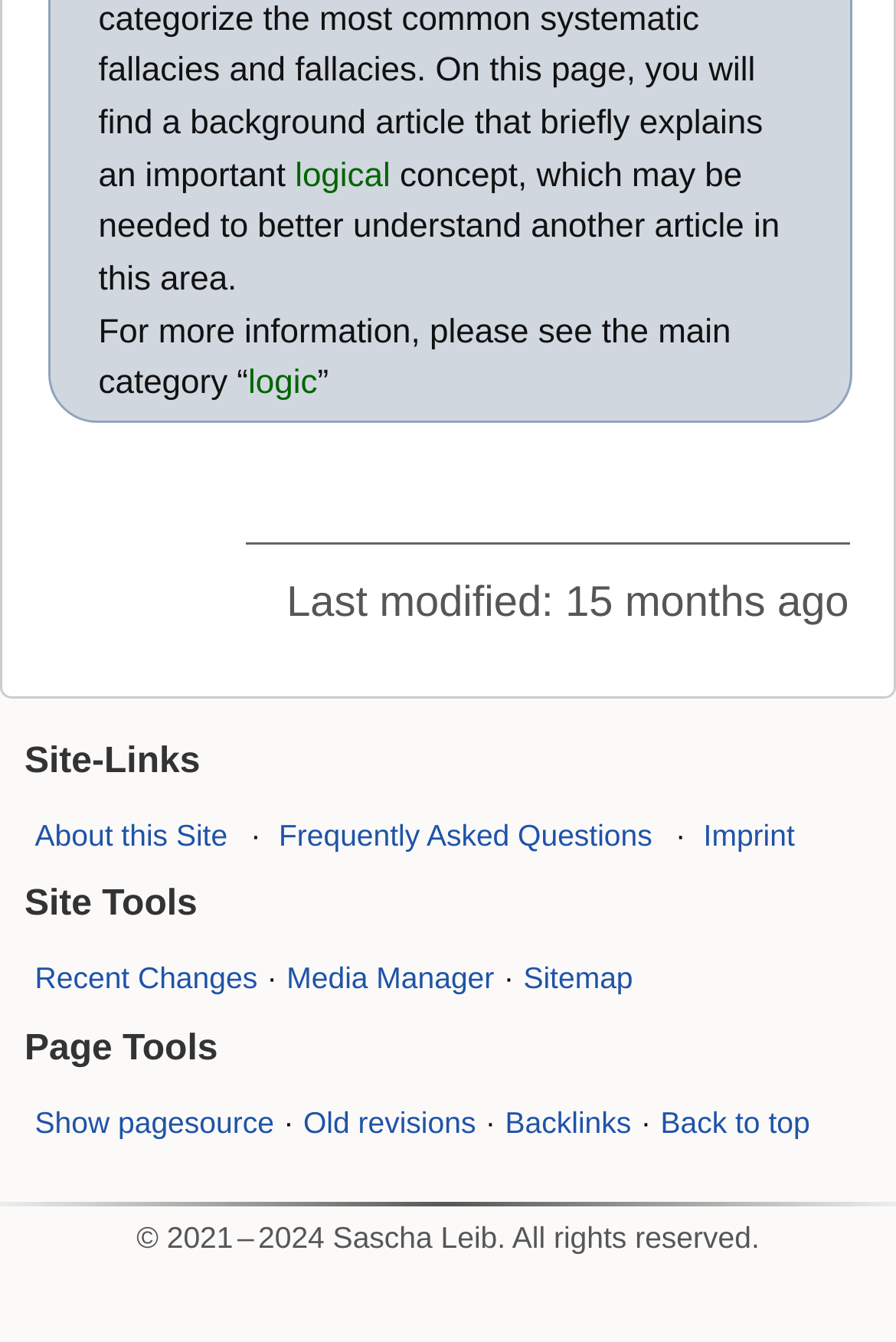What are the three sections in the webpage?
Utilize the image to construct a detailed and well-explained answer.

I identified the three sections in the webpage by looking at the headings, which are 'Site-Links', 'Site Tools', and 'Page Tools', each of which contains a set of links related to the respective section.